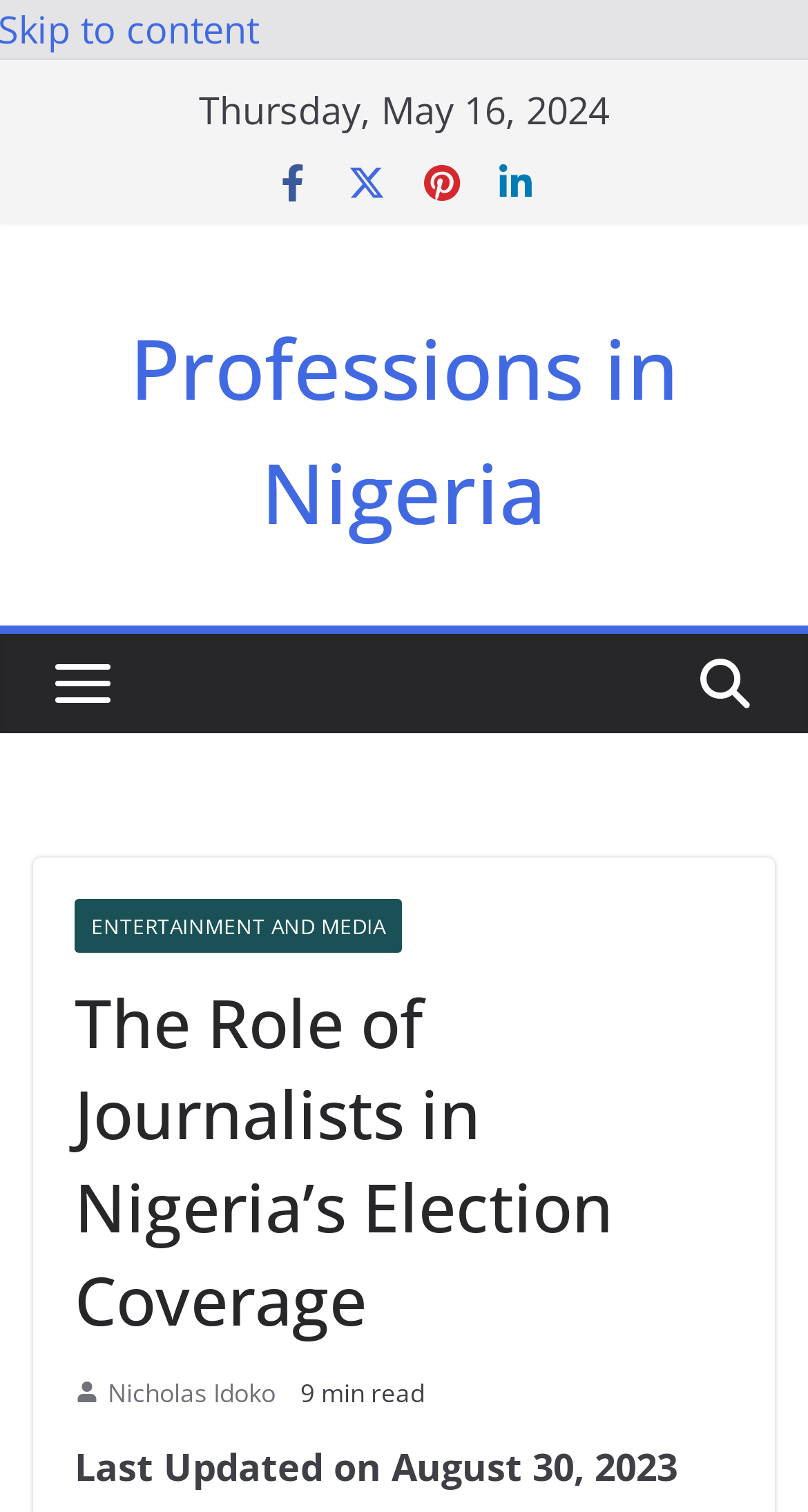Please provide a comprehensive response to the question based on the details in the image: What is the date of the article?

The date of the article can be found at the top of the webpage, where it says 'Thursday, May 16, 2024'.